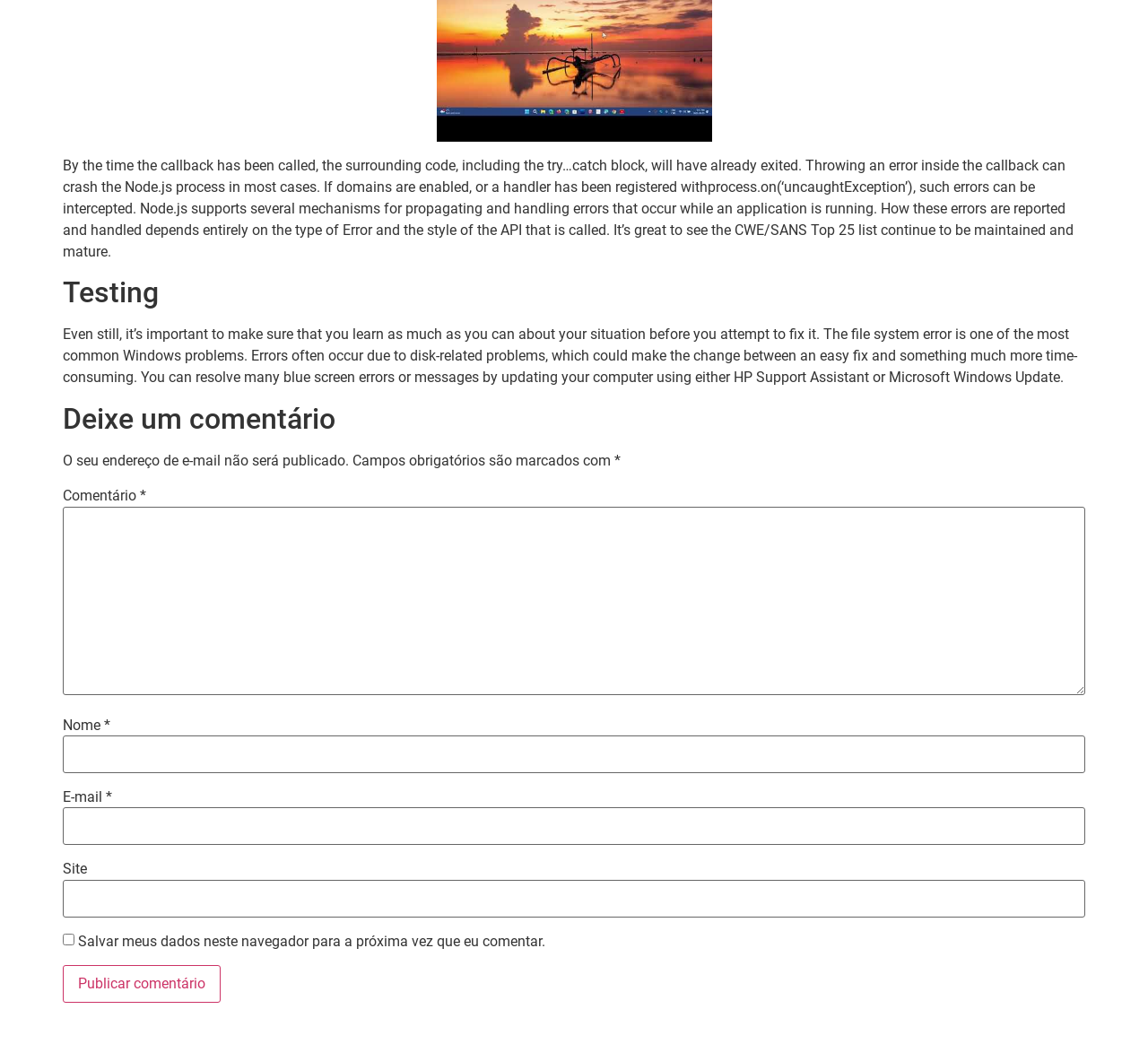Given the element description "parent_node: Comentário * name="comment"", identify the bounding box of the corresponding UI element.

[0.055, 0.485, 0.945, 0.665]